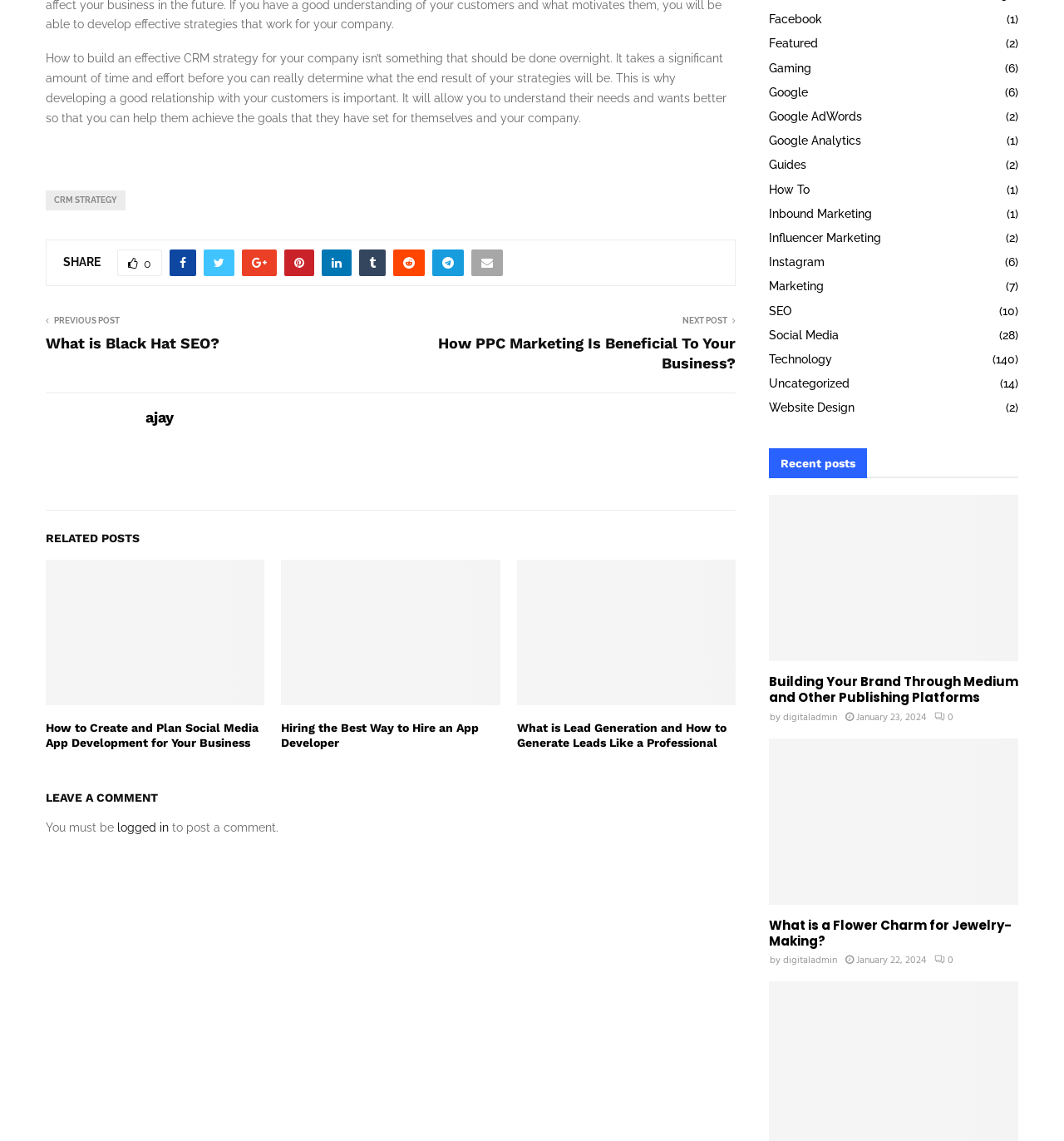Could you locate the bounding box coordinates for the section that should be clicked to accomplish this task: "View the 'What is Black Hat SEO?' post".

[0.043, 0.293, 0.206, 0.308]